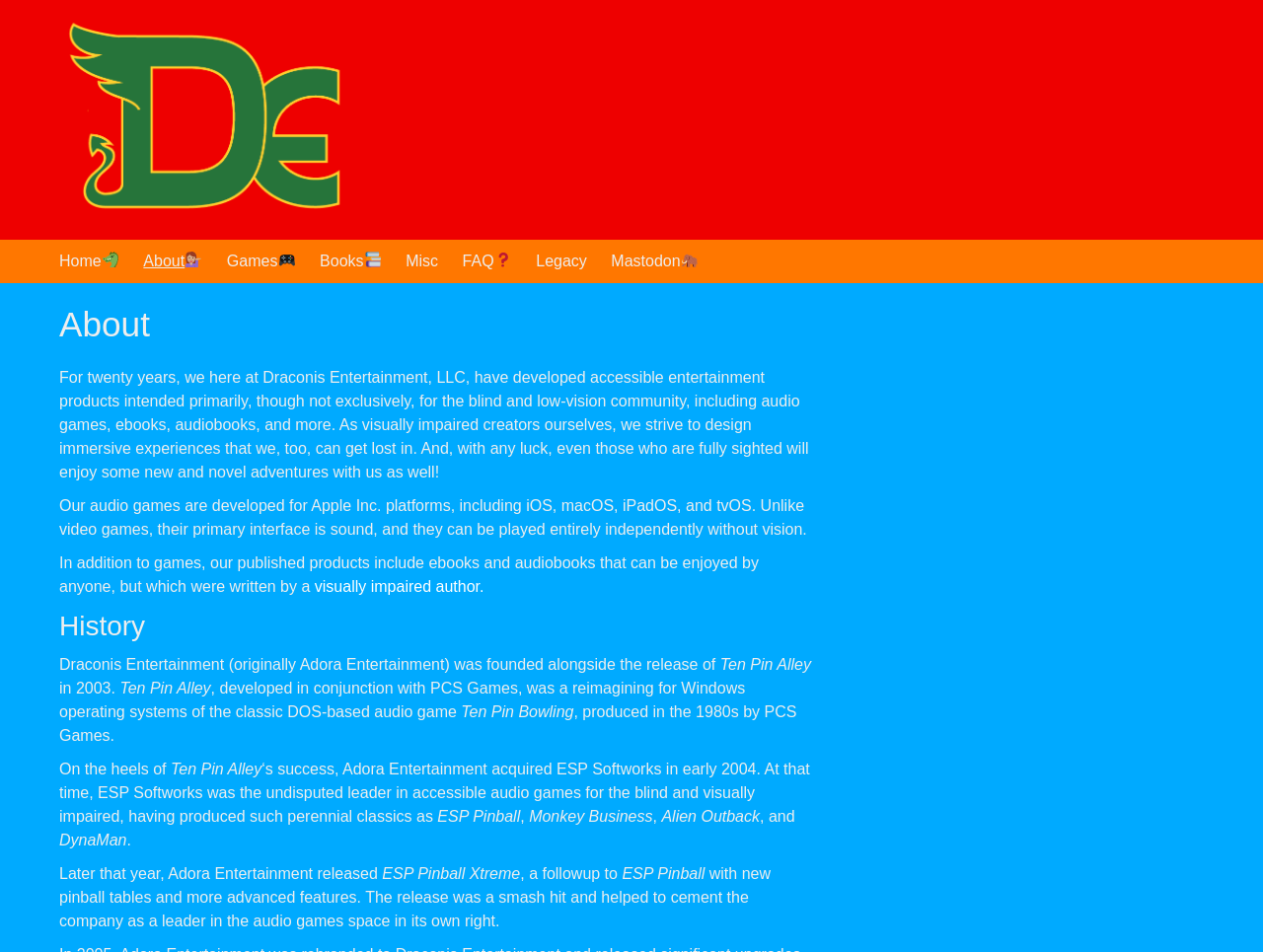Answer this question in one word or a short phrase: What is the primary interface of the company's audio games?

Sound